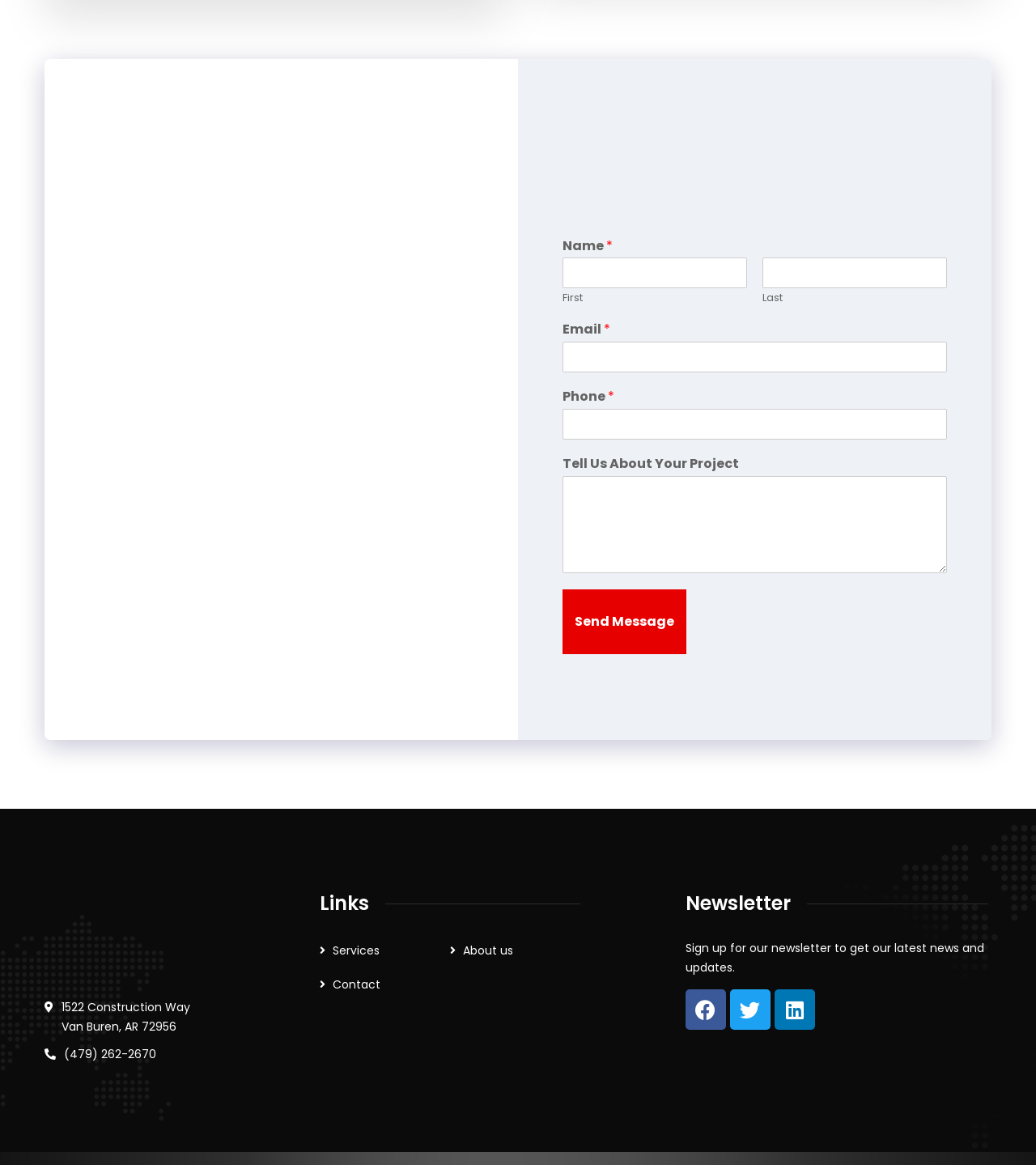Find the bounding box coordinates of the element I should click to carry out the following instruction: "Type your email address".

[0.543, 0.293, 0.914, 0.32]